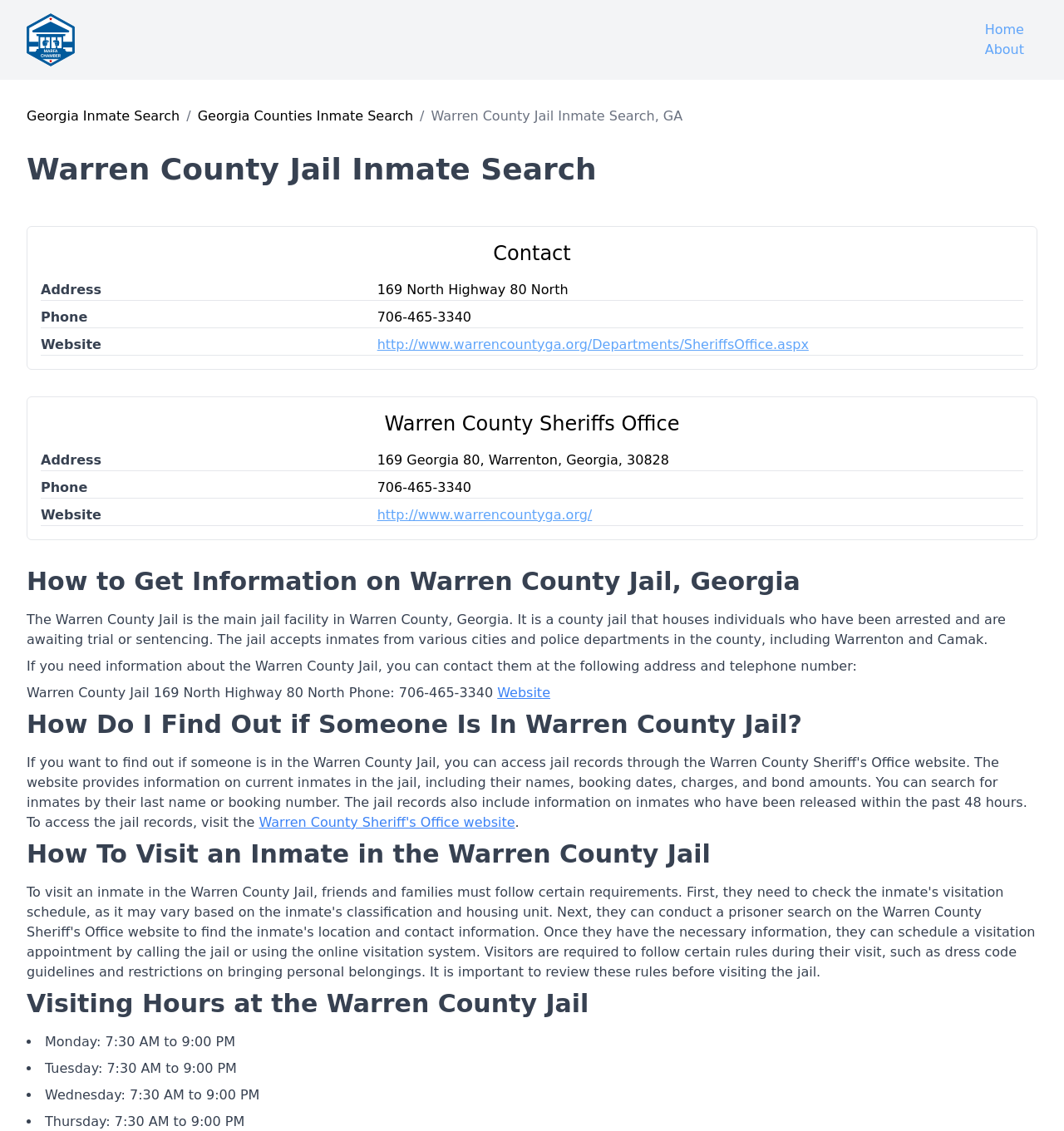Locate the bounding box coordinates of the area where you should click to accomplish the instruction: "Check the visiting hours at the Warren County Jail".

[0.025, 0.874, 0.975, 0.901]